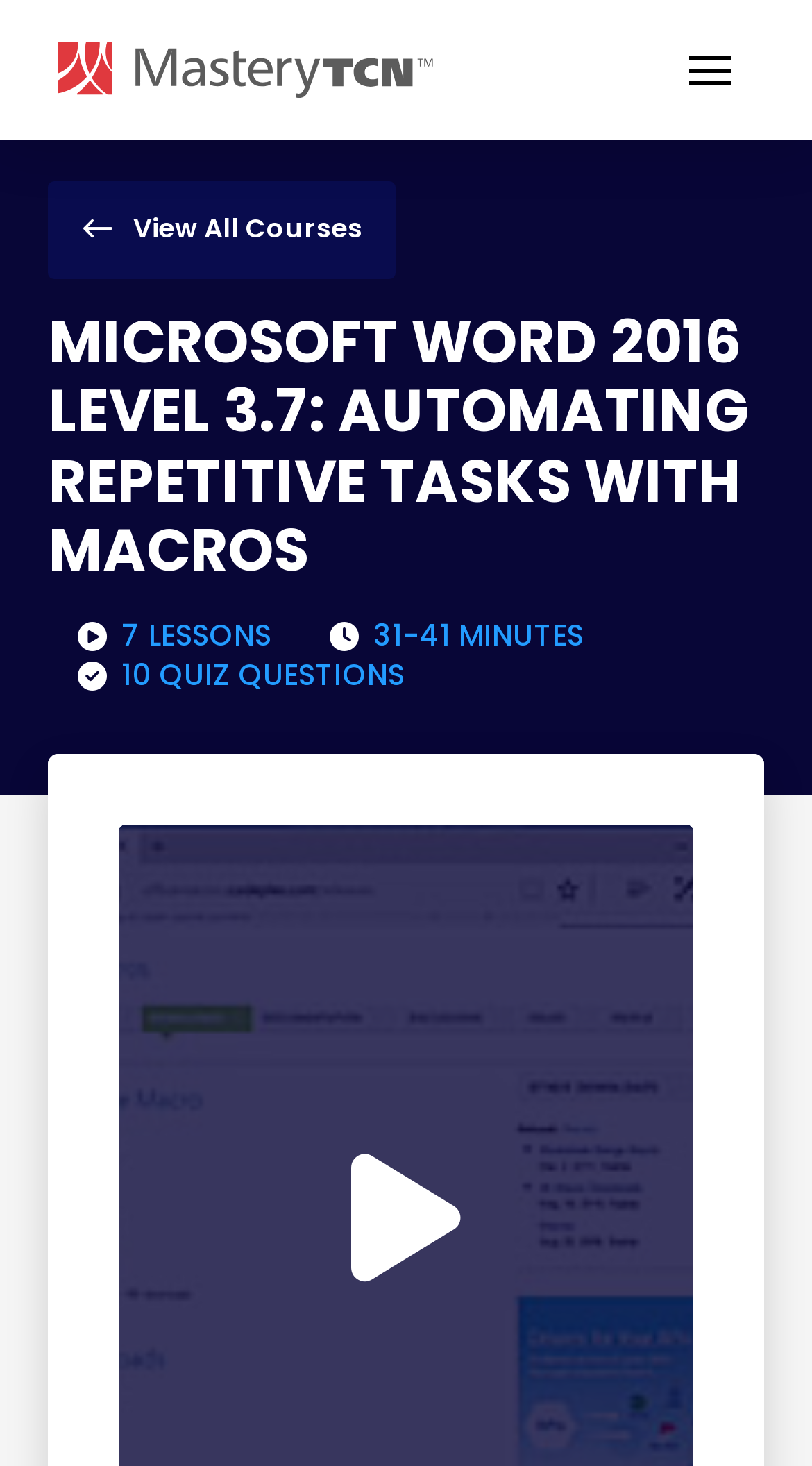Provide your answer to the question using just one word or phrase: What is the duration of this course?

31-41 minutes